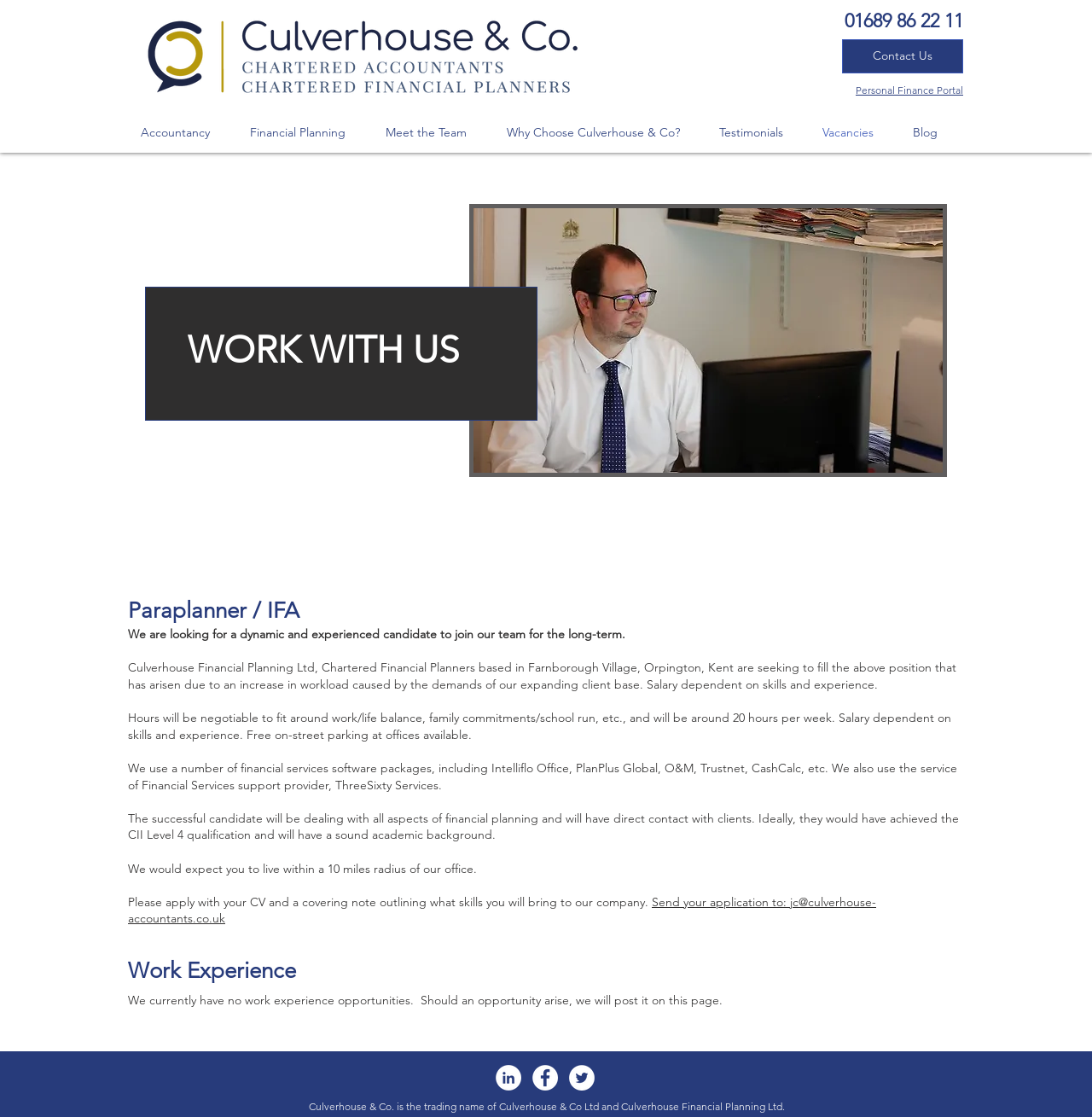Kindly provide the bounding box coordinates of the section you need to click on to fulfill the given instruction: "Click the 'Contact Us' link".

[0.771, 0.035, 0.882, 0.066]